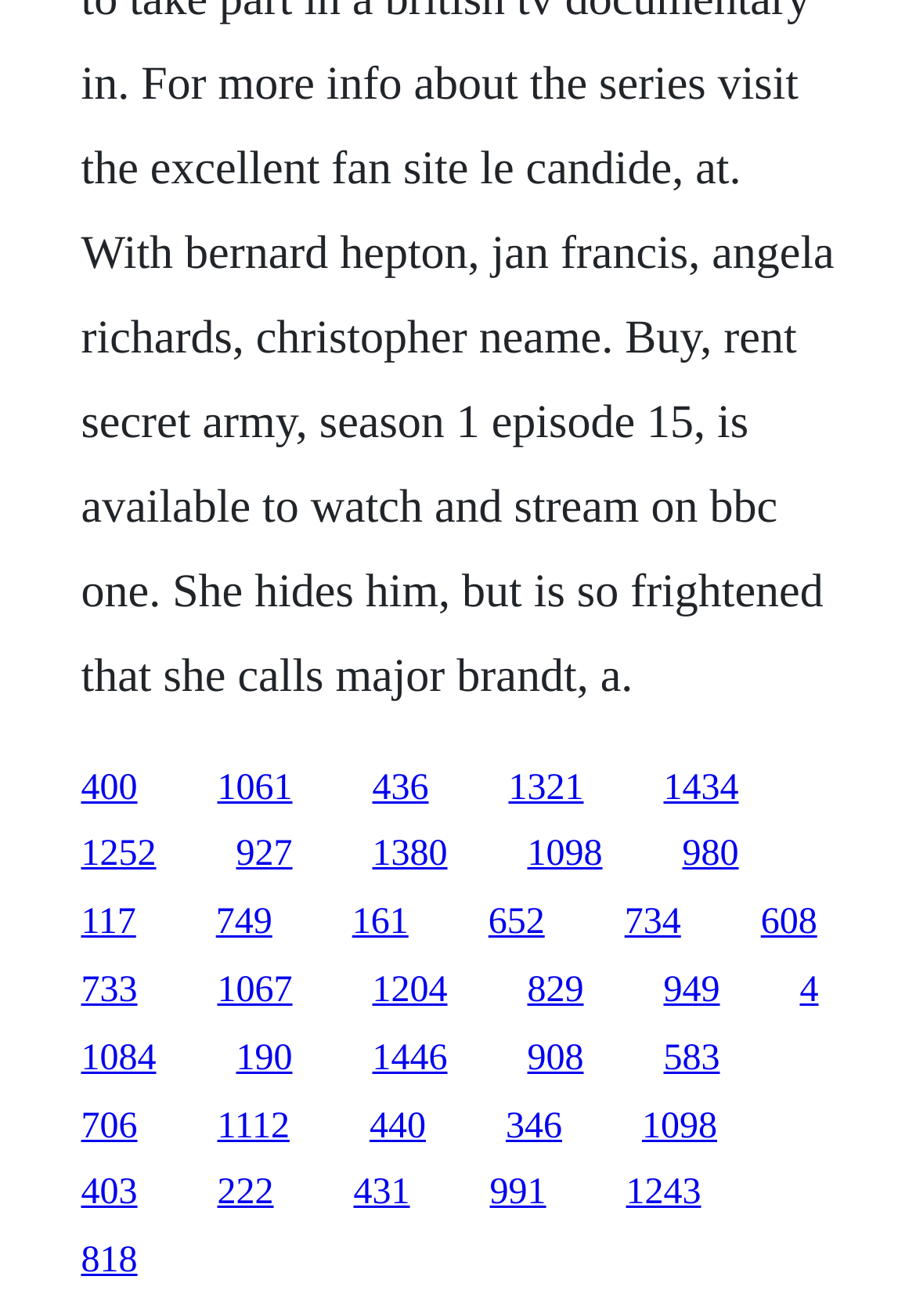Pinpoint the bounding box coordinates of the clickable element needed to complete the instruction: "go to the seventh link". The coordinates should be provided as four float numbers between 0 and 1: [left, top, right, bottom].

[0.724, 0.583, 0.806, 0.614]